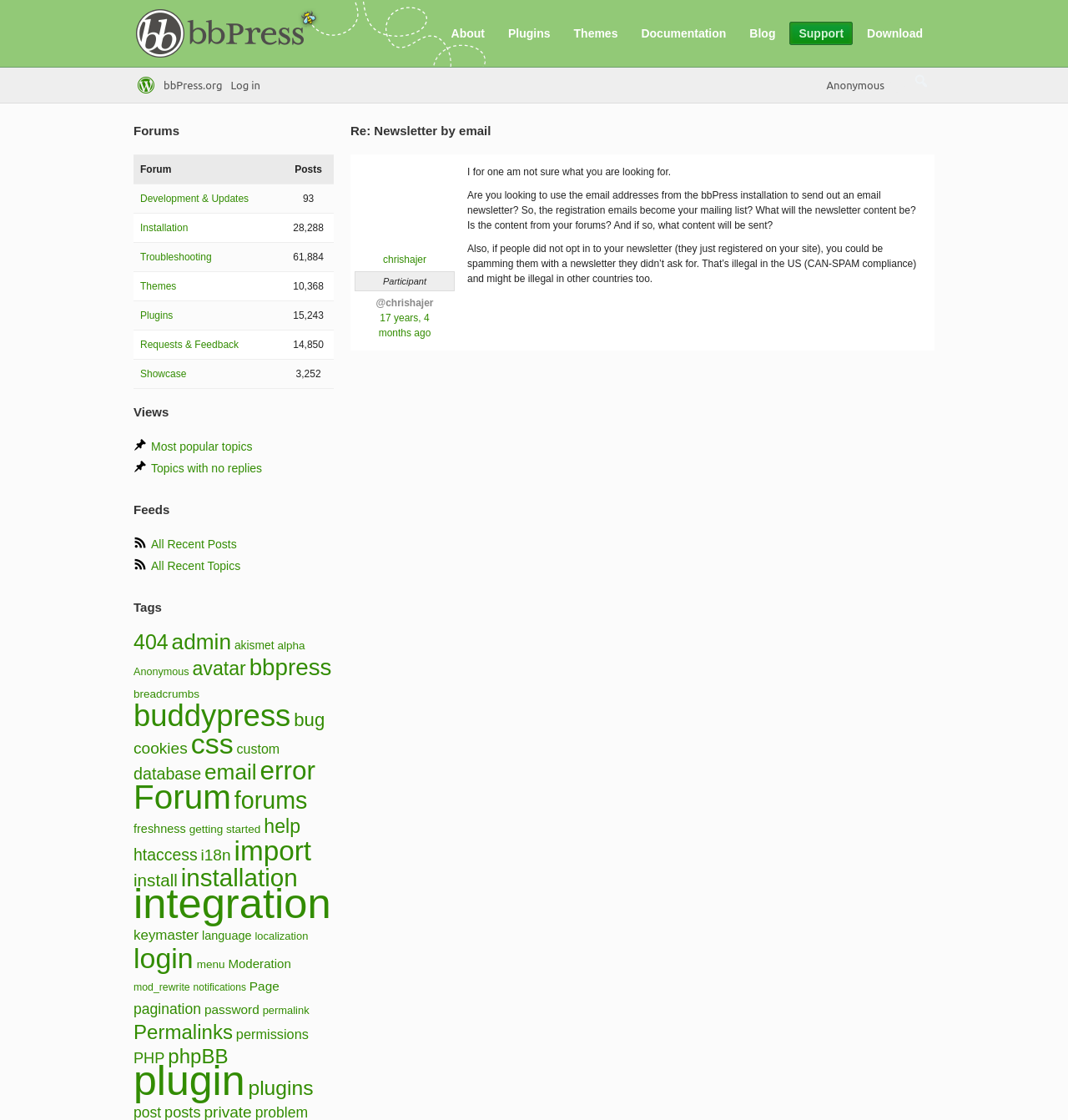Locate the bounding box coordinates of the element that should be clicked to fulfill the instruction: "View the 'Documentation' page".

[0.592, 0.019, 0.689, 0.04]